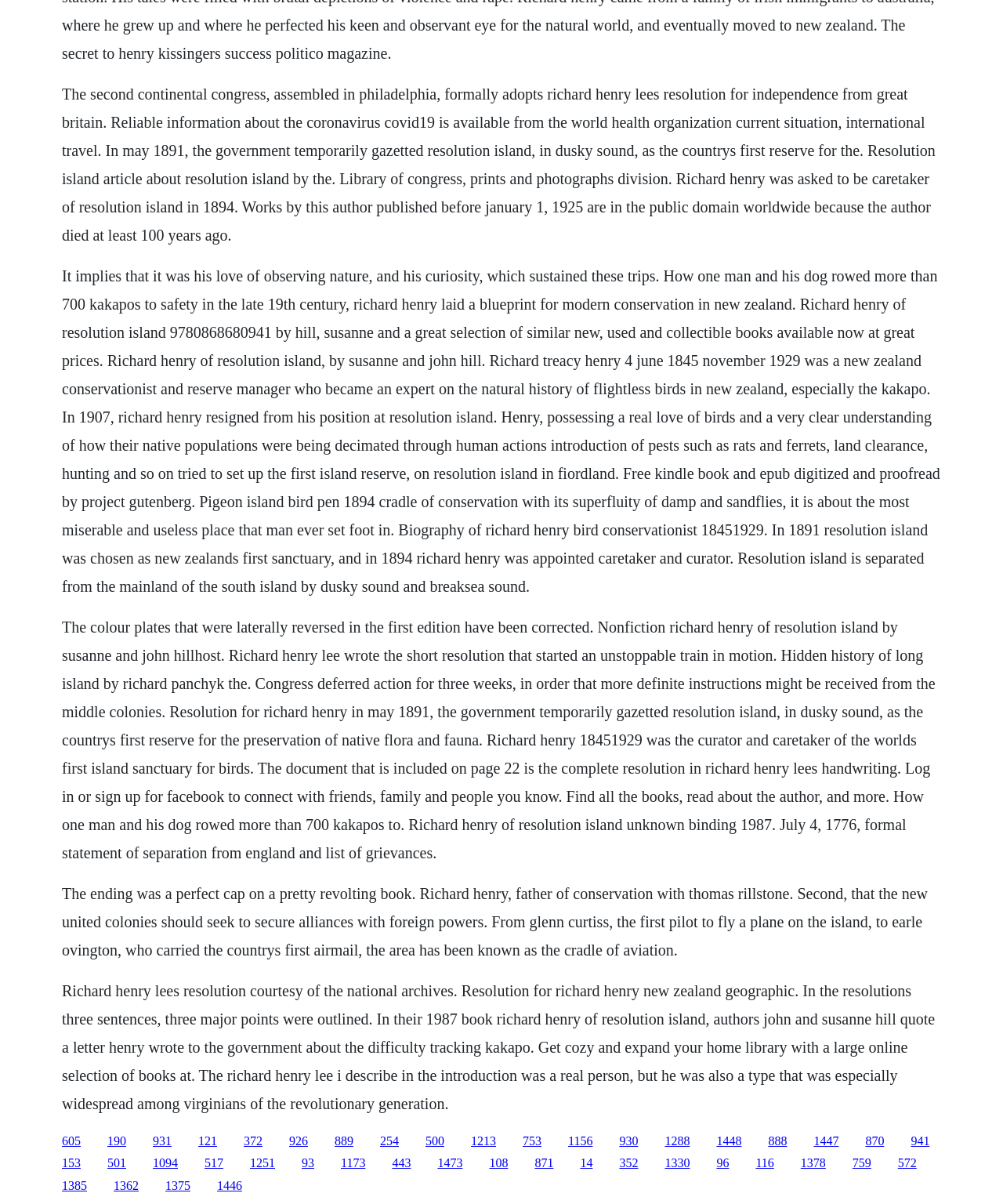Who is the conservationist mentioned in the text?
Look at the image and respond to the question as thoroughly as possible.

The text mentions Richard Henry as a New Zealand conservationist and reserve manager who became an expert on the natural history of flightless birds in New Zealand, especially the kakapo.